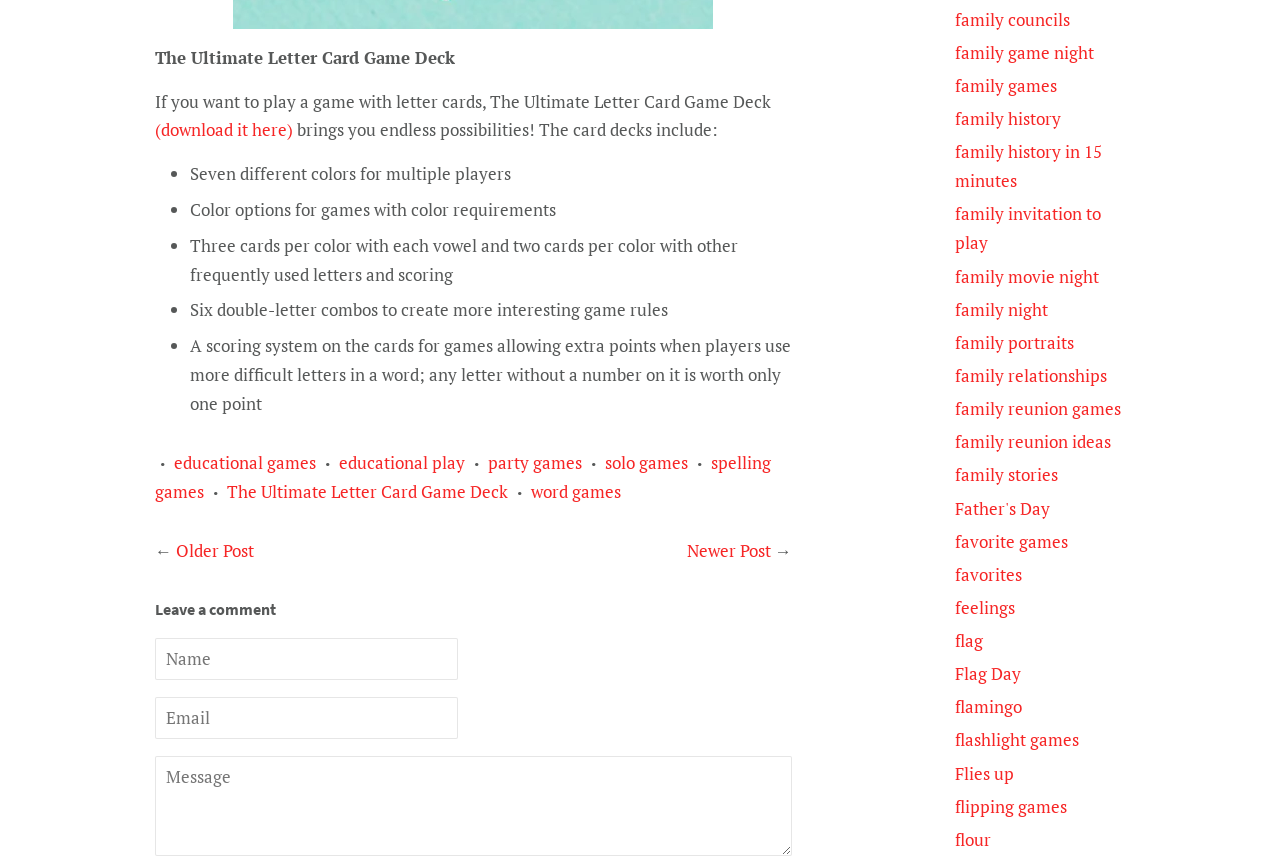Give a one-word or one-phrase response to the question: 
What type of games can be played with the letter card game deck?

Educational games, party games, solo games, spelling games, word games